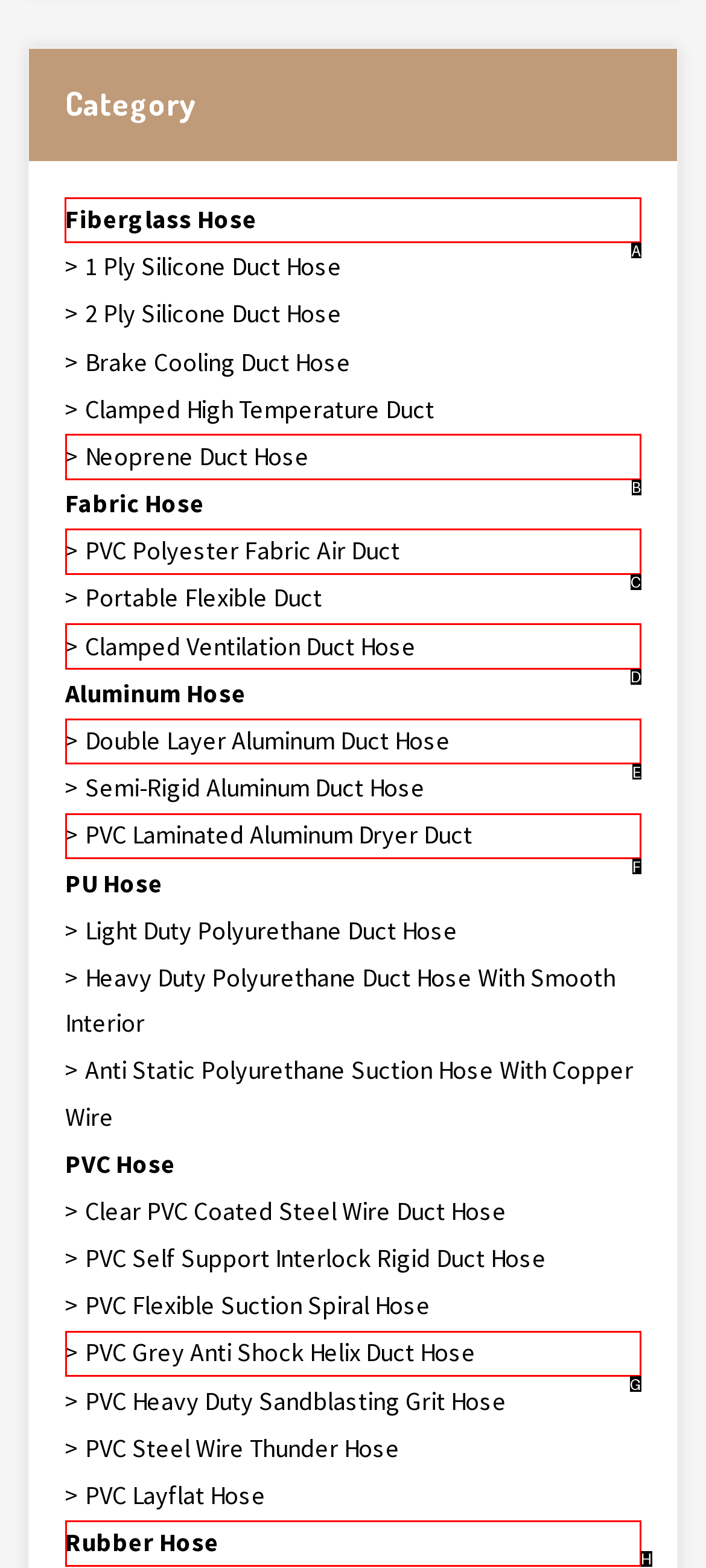Determine which option should be clicked to carry out this task: Switch to English language
State the letter of the correct choice from the provided options.

None